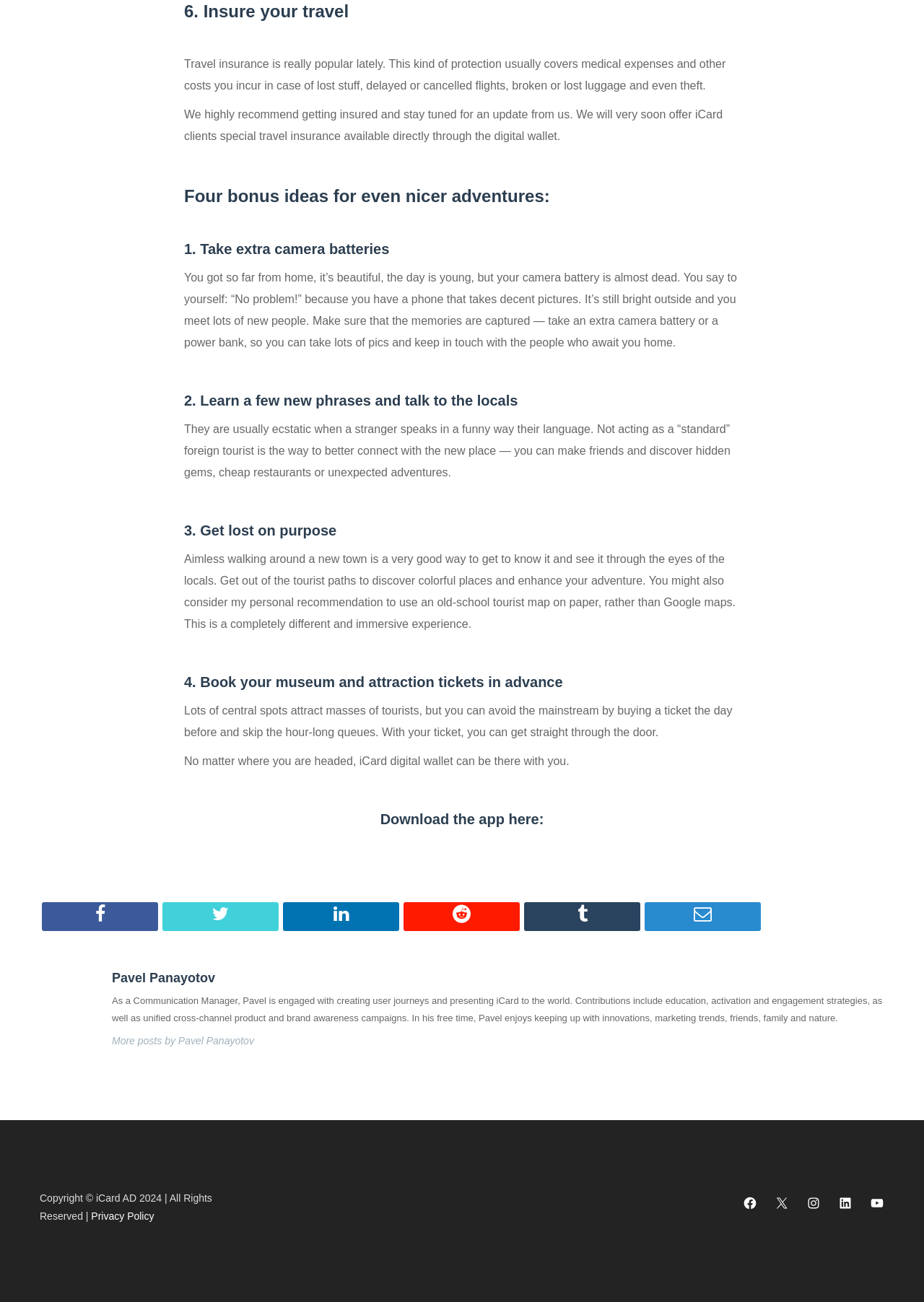Identify the bounding box of the HTML element described as: "Privacy Policy".

[0.099, 0.93, 0.167, 0.939]